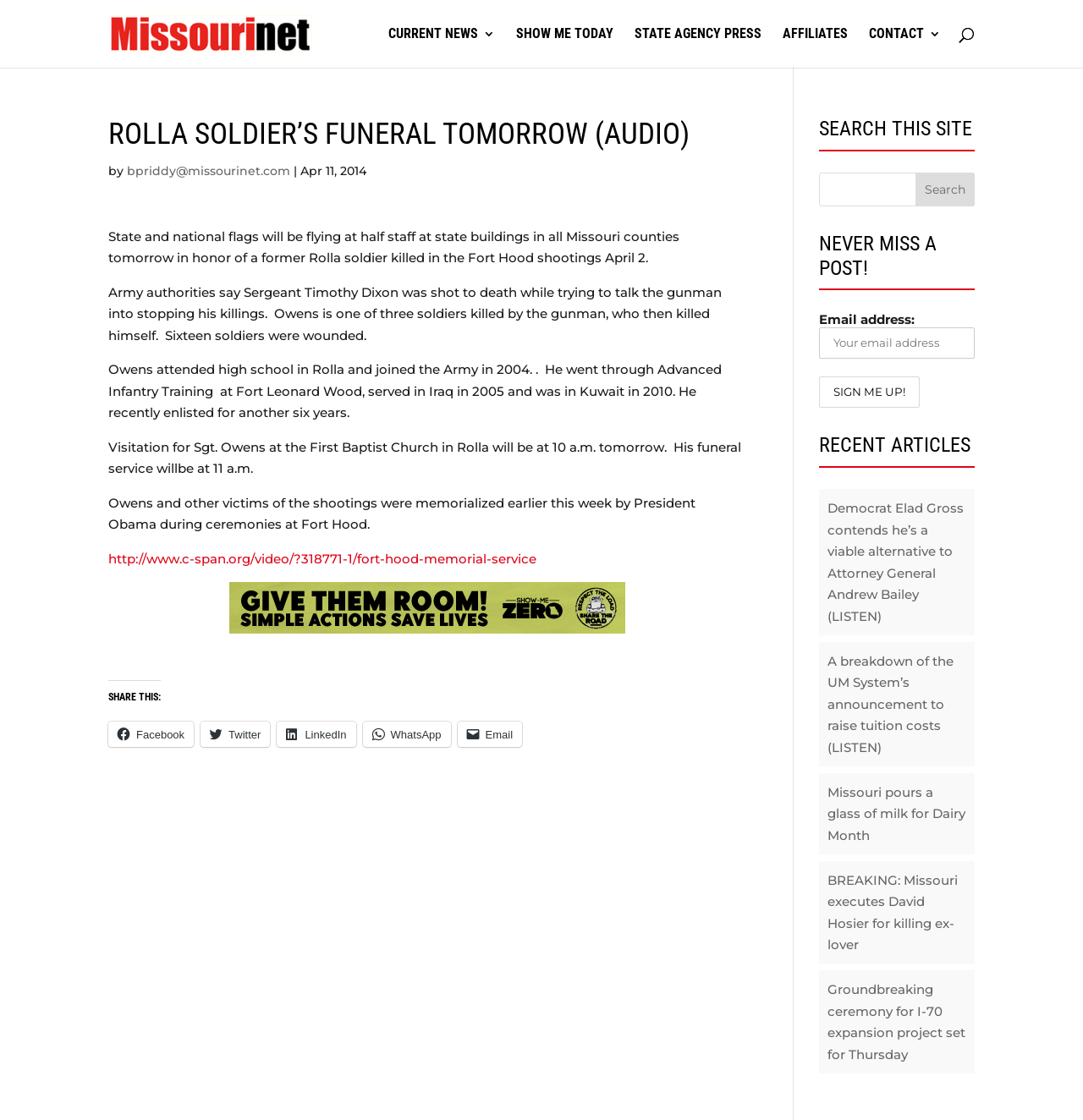Find and generate the main title of the webpage.

ROLLA SOLDIER’S FUNERAL TOMORROW (AUDIO)